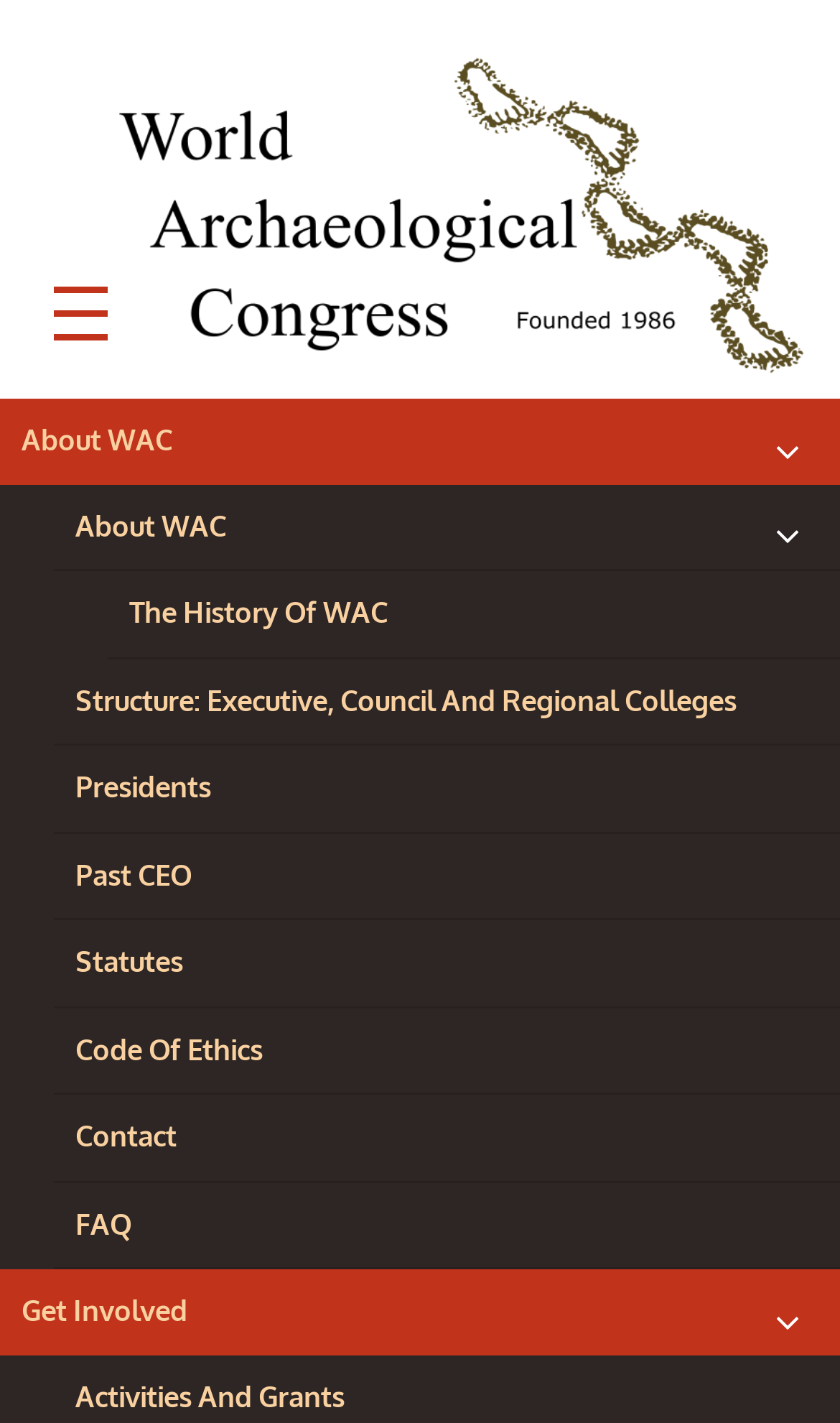Please find the top heading of the webpage and generate its text.

Student Prizes from Indianapolis InterCongress